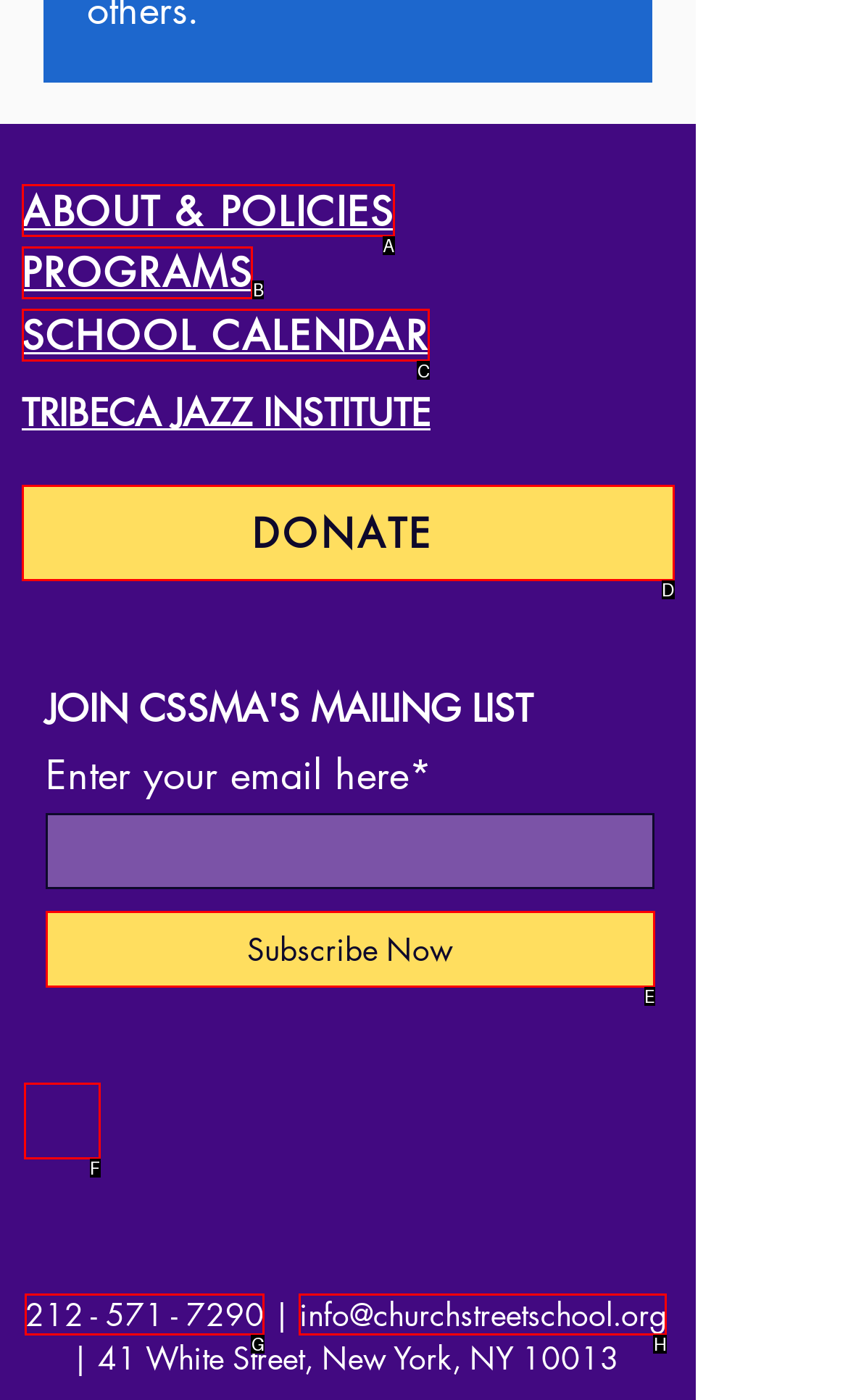To complete the task: Subscribe to the mailing list, select the appropriate UI element to click. Respond with the letter of the correct option from the given choices.

E